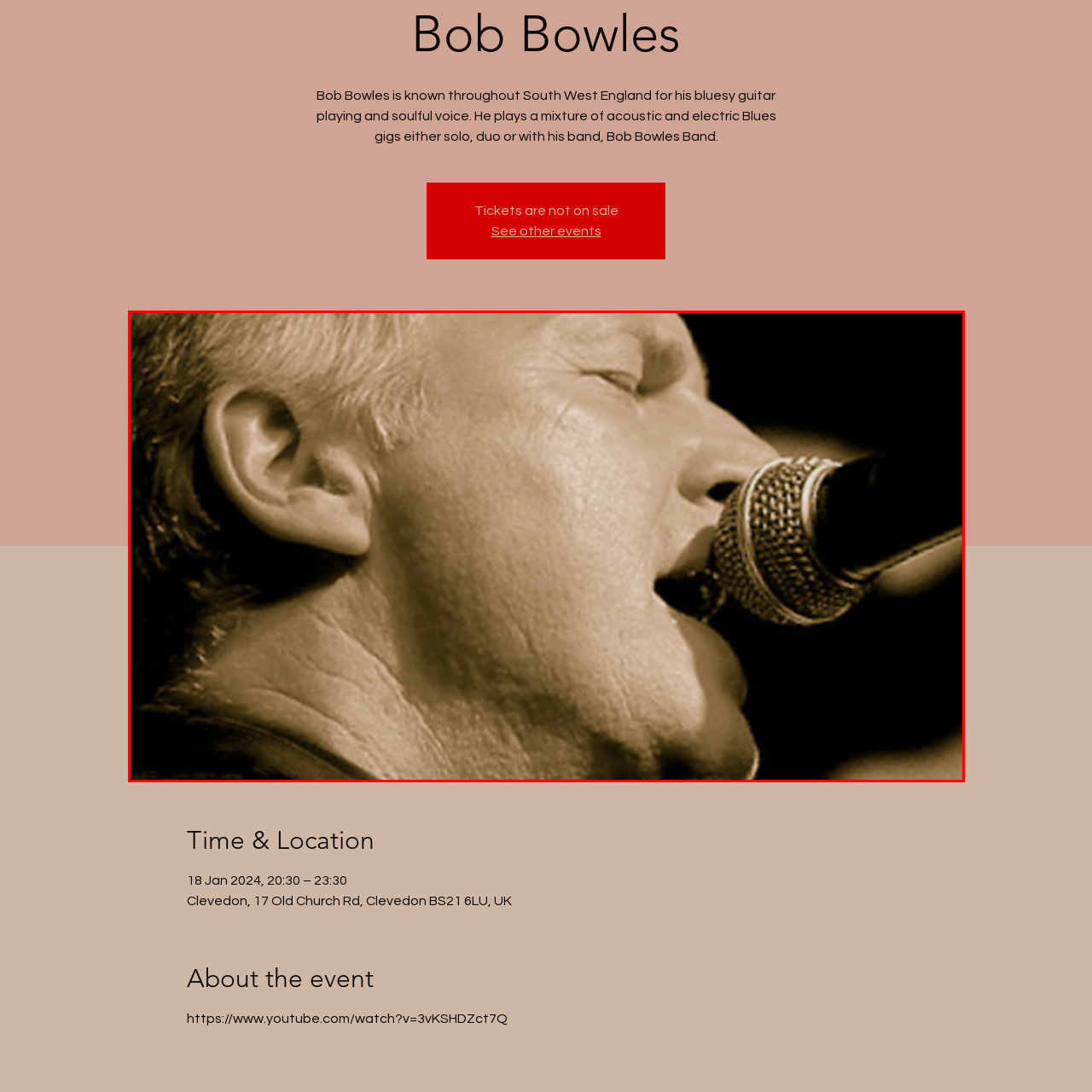Offer a detailed caption for the picture inside the red-bordered area.

The image features a close-up of a male singer deeply engrossed in performance, showcasing his soulful expression and passion for music. He has light-colored hair and is mid-gesture, singing into a microphone that captures the intensity of his performance. The sepia tone of the image adds a nostalgic touch, evoking the classic vibe associated with blues music. This artist, known as Bob Bowles, is celebrated in South West England for his bluesy guitar playing and soulful voice, performing in various formats, including solo and with his band, the Bob Bowles Band. This particular image encapsulates the essence of live blues music, highlighting the emotional connection between the artist and his craft.